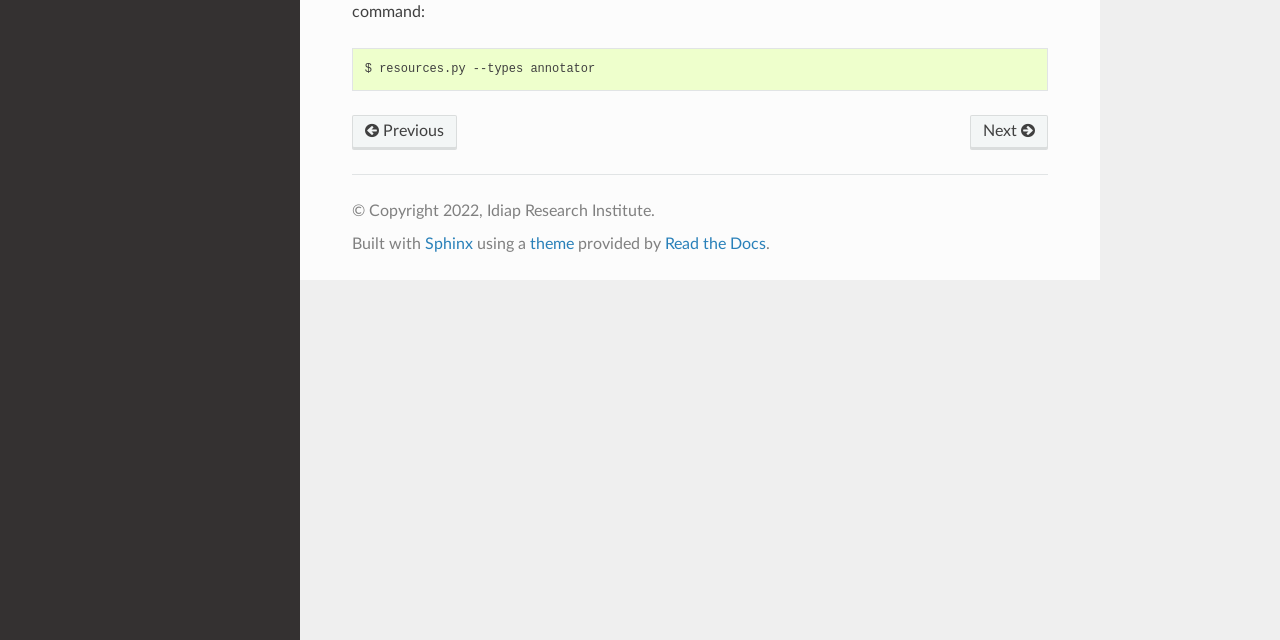Using the provided description Read the Docs, find the bounding box coordinates for the UI element. Provide the coordinates in (top-left x, top-left y, bottom-right x, bottom-right y) format, ensuring all values are between 0 and 1.

[0.519, 0.369, 0.598, 0.394]